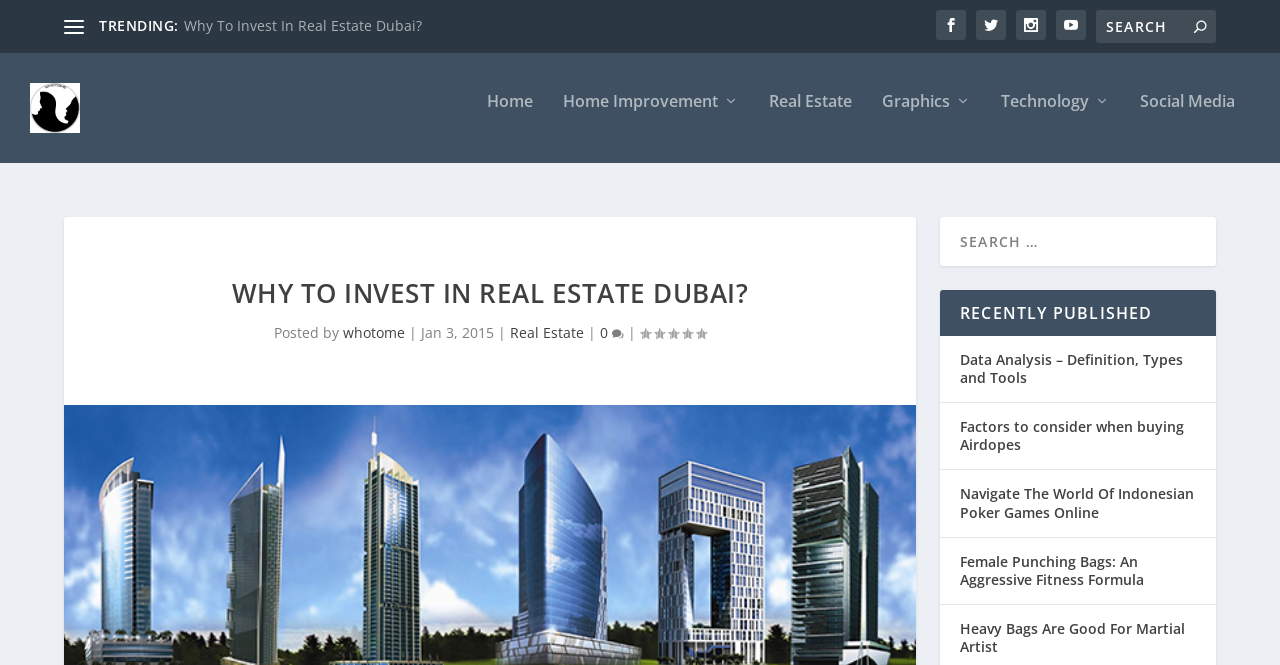Find and specify the bounding box coordinates that correspond to the clickable region for the instruction: "Go to the home page".

[0.38, 0.161, 0.416, 0.266]